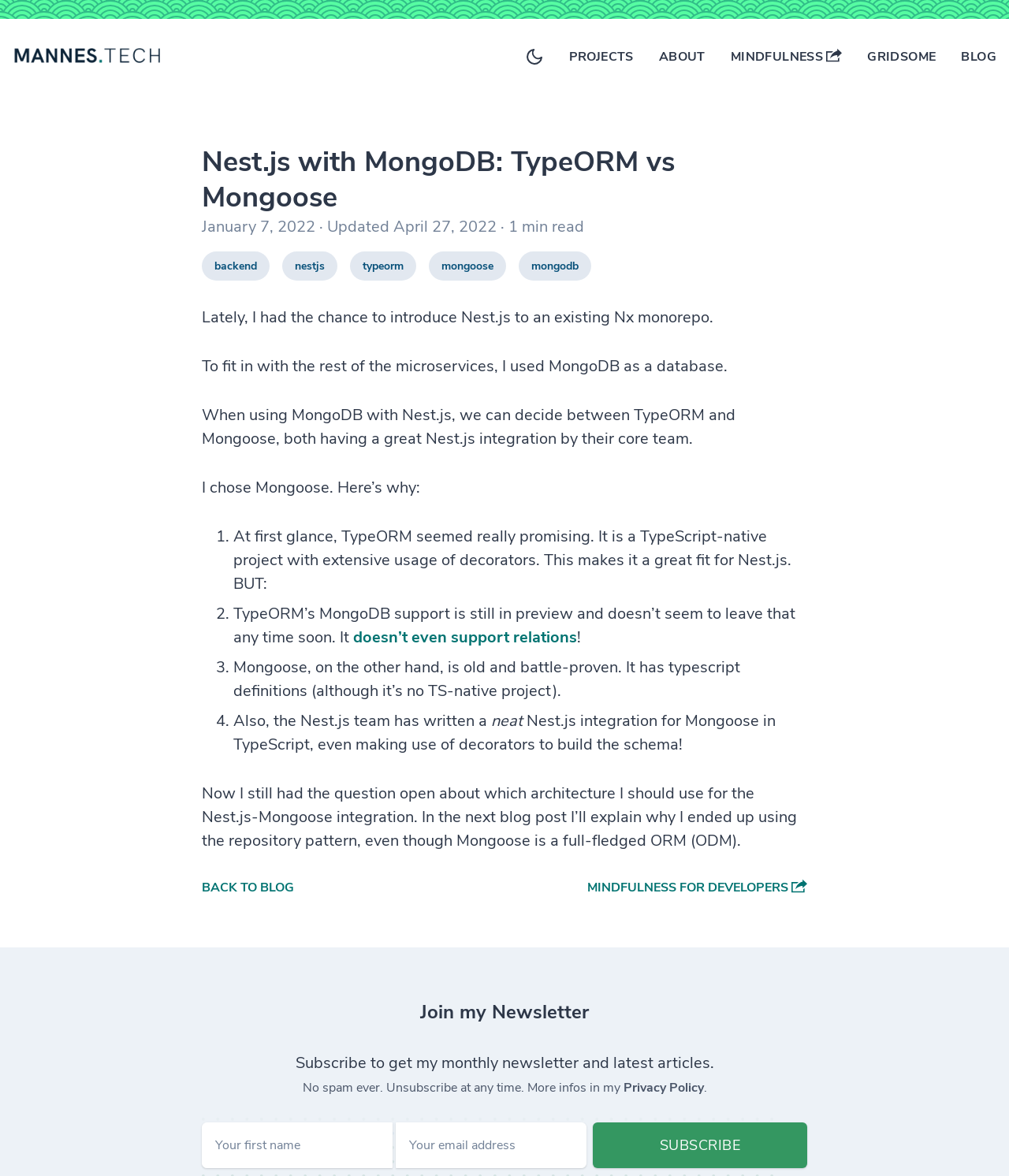Please identify the bounding box coordinates of the element on the webpage that should be clicked to follow this instruction: "Click the 'BACK TO BLOG' link". The bounding box coordinates should be given as four float numbers between 0 and 1, formatted as [left, top, right, bottom].

[0.2, 0.747, 0.291, 0.763]